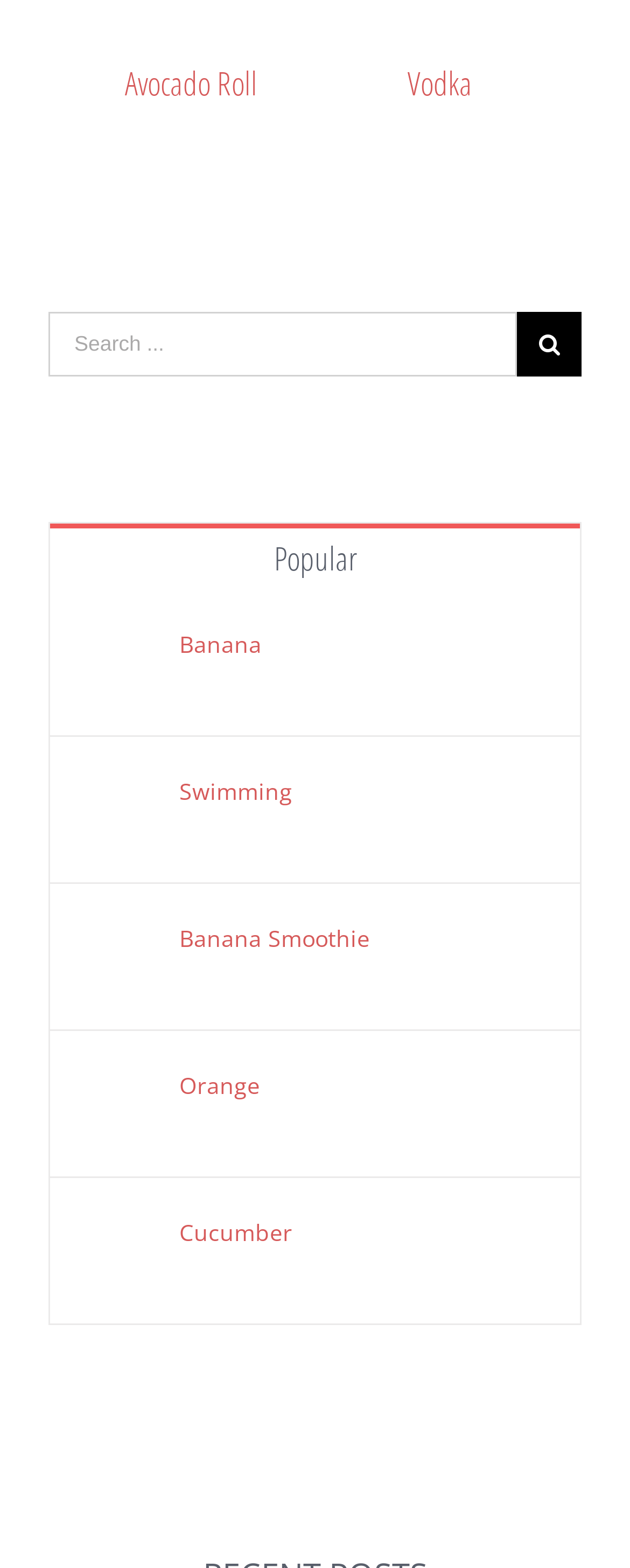Specify the bounding box coordinates of the region I need to click to perform the following instruction: "Check Banana". The coordinates must be four float numbers in the range of 0 to 1, i.e., [left, top, right, bottom].

[0.118, 0.401, 0.251, 0.42]